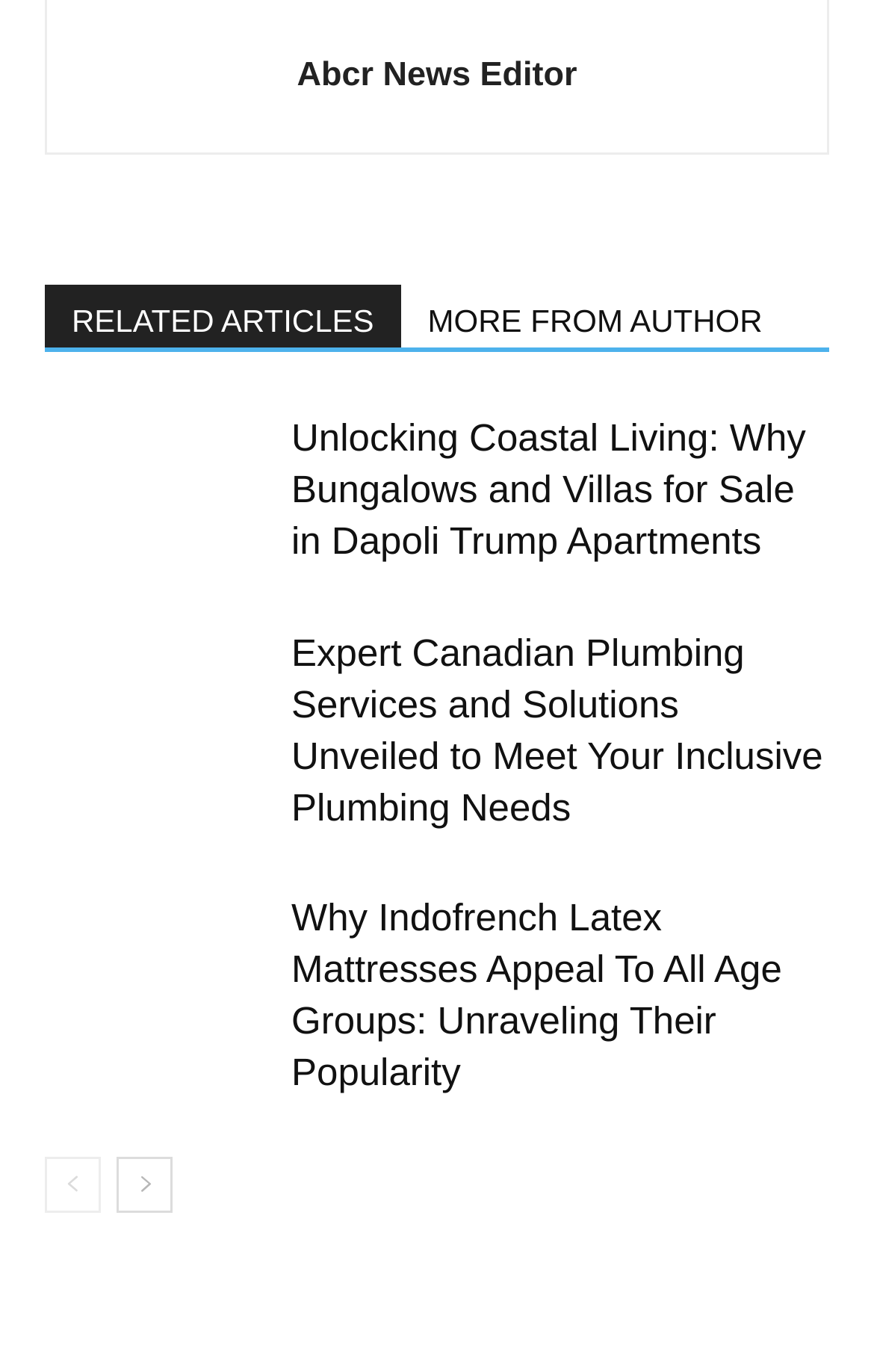Extract the bounding box coordinates for the described element: "RELATED ARTICLES". The coordinates should be represented as four float numbers between 0 and 1: [left, top, right, bottom].

[0.051, 0.207, 0.459, 0.253]